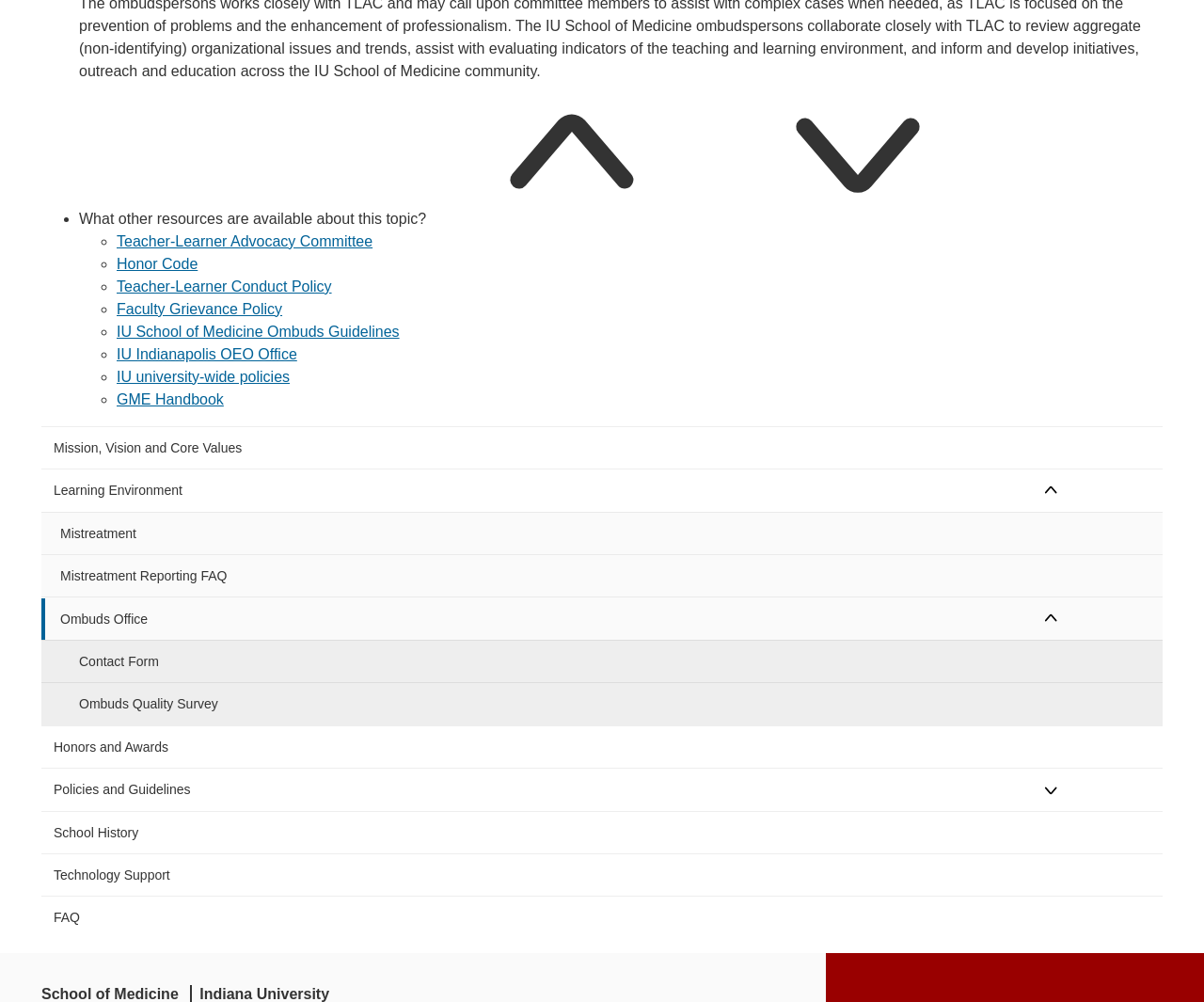What is the orientation of the menu with the menuitem 'Mission, Vision and Core Values'?
Using the visual information from the image, give a one-word or short-phrase answer.

vertical